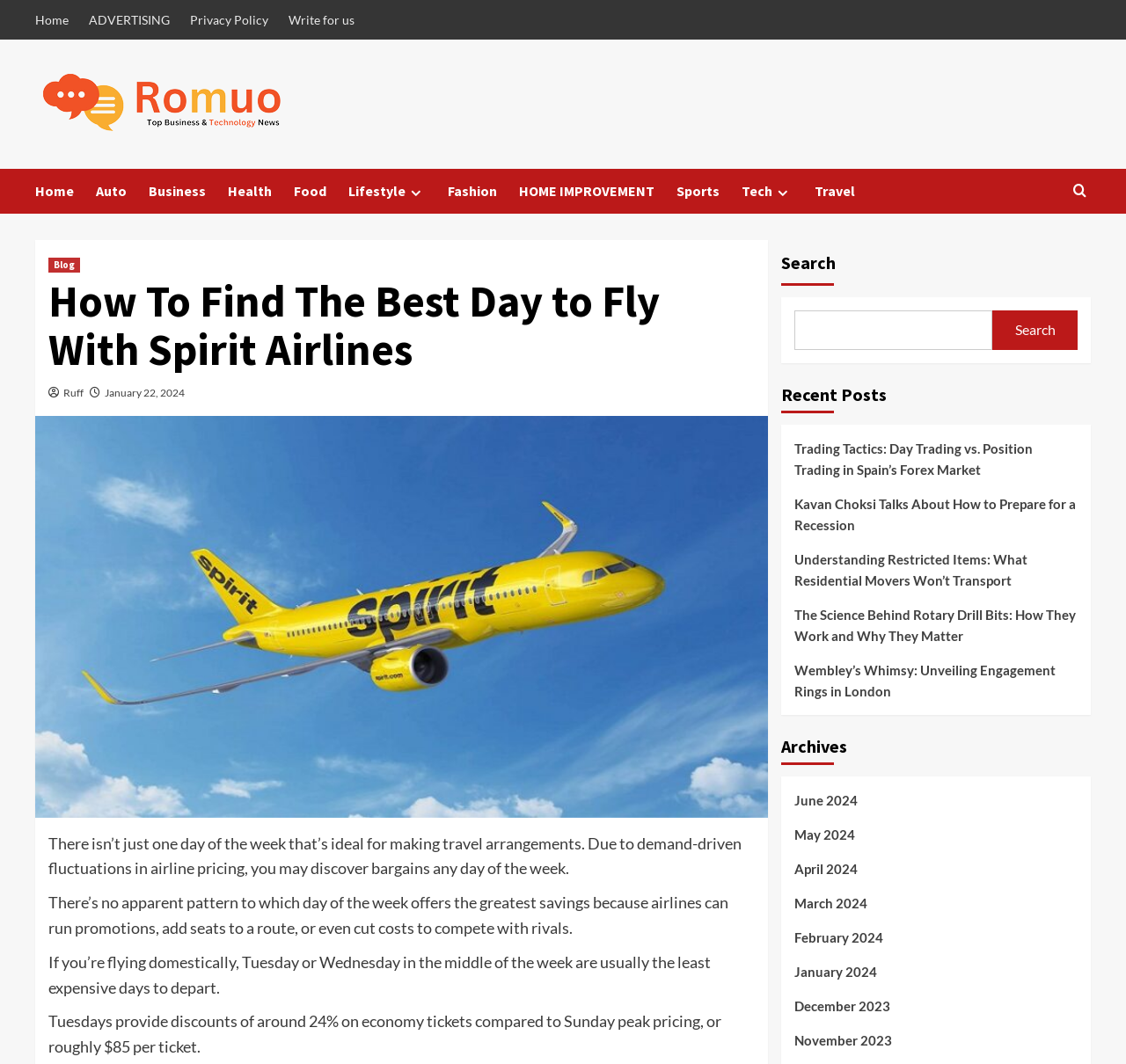Describe all visible elements and their arrangement on the webpage.

This webpage is about finding the best day to fly with Spirit Airlines. At the top, there are several links to different sections of the website, including "Home", "ADVERTISING", "Privacy Policy", and "Write for us". Below these links, there is a horizontal menu with links to various categories such as "Auto", "Business", "Health", "Food", and "Travel".

The main content of the webpage is an article titled "How To Find The Best Day to Fly With Spirit Airlines". The article discusses how there is no specific day of the week that is ideal for making travel arrangements due to demand-driven fluctuations in airline pricing. It also provides some general tips, such as flying domestically on Tuesdays or Wednesdays, which are usually the least expensive days to depart.

To the right of the article, there is a search bar with a button labeled "Search". Below the search bar, there is a section titled "Recent Posts" that lists several links to other articles on the website. These articles cover a range of topics, including trading tactics, preparing for a recession, and understanding restricted items in residential moving.

Further down the page, there is a section titled "Archives" that lists links to articles from different months, ranging from June 2024 to November 2023.